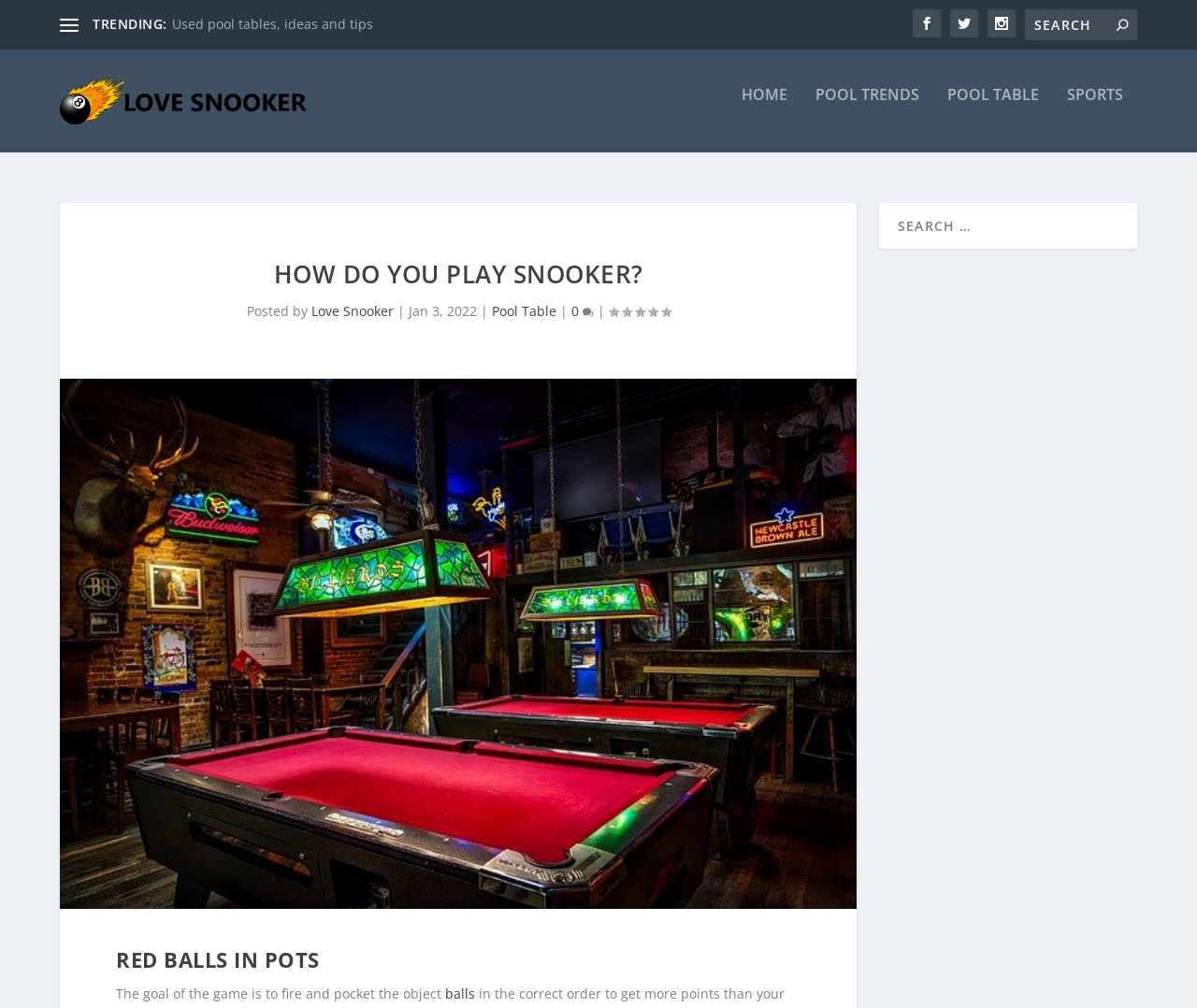Using the description "name="s" placeholder="Search …"", predict the bounding box of the relevant HTML element.

[0.734, 0.201, 0.95, 0.247]